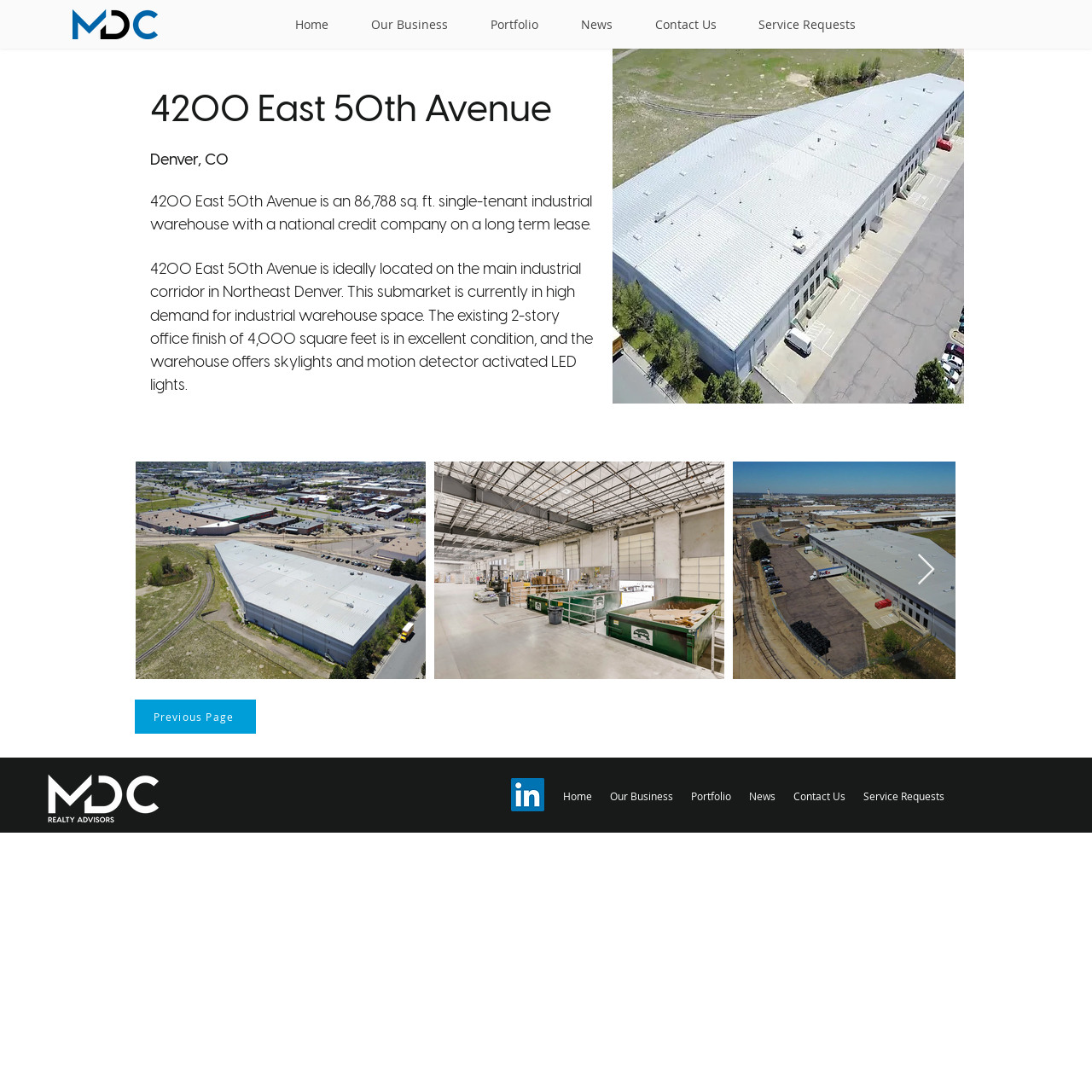Provide the bounding box coordinates, formatted as (top-left x, top-left y, bottom-right x, bottom-right y), with all values being floating point numbers between 0 and 1. Identify the bounding box of the UI element that matches the description: Portfolio

[0.633, 0.723, 0.67, 0.735]